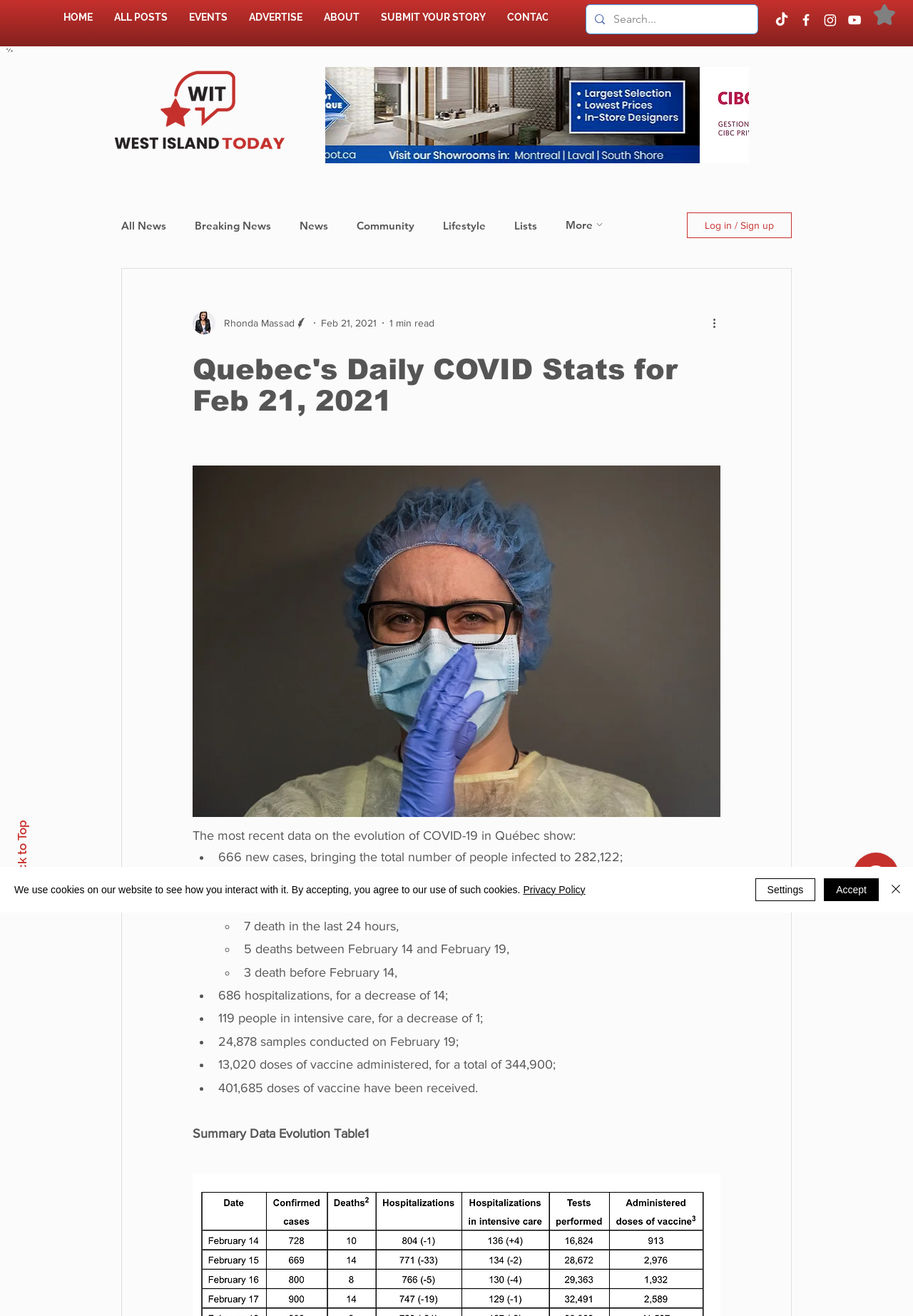What is the purpose of the button with the text 'Log in / Sign up'?
Please use the visual content to give a single word or phrase answer.

To log in or sign up